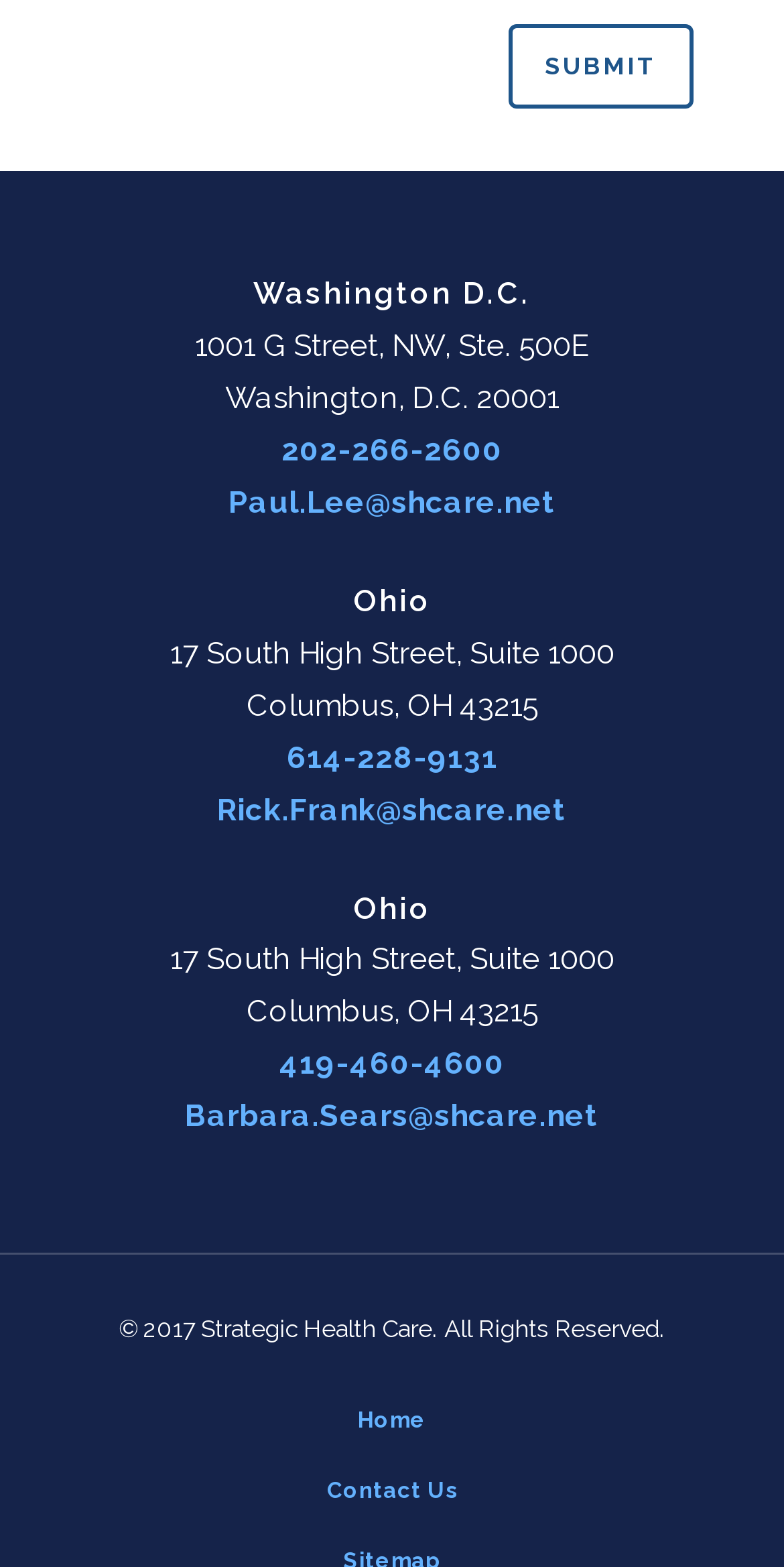Reply to the question with a single word or phrase:
What is the copyright year of this webpage?

2017